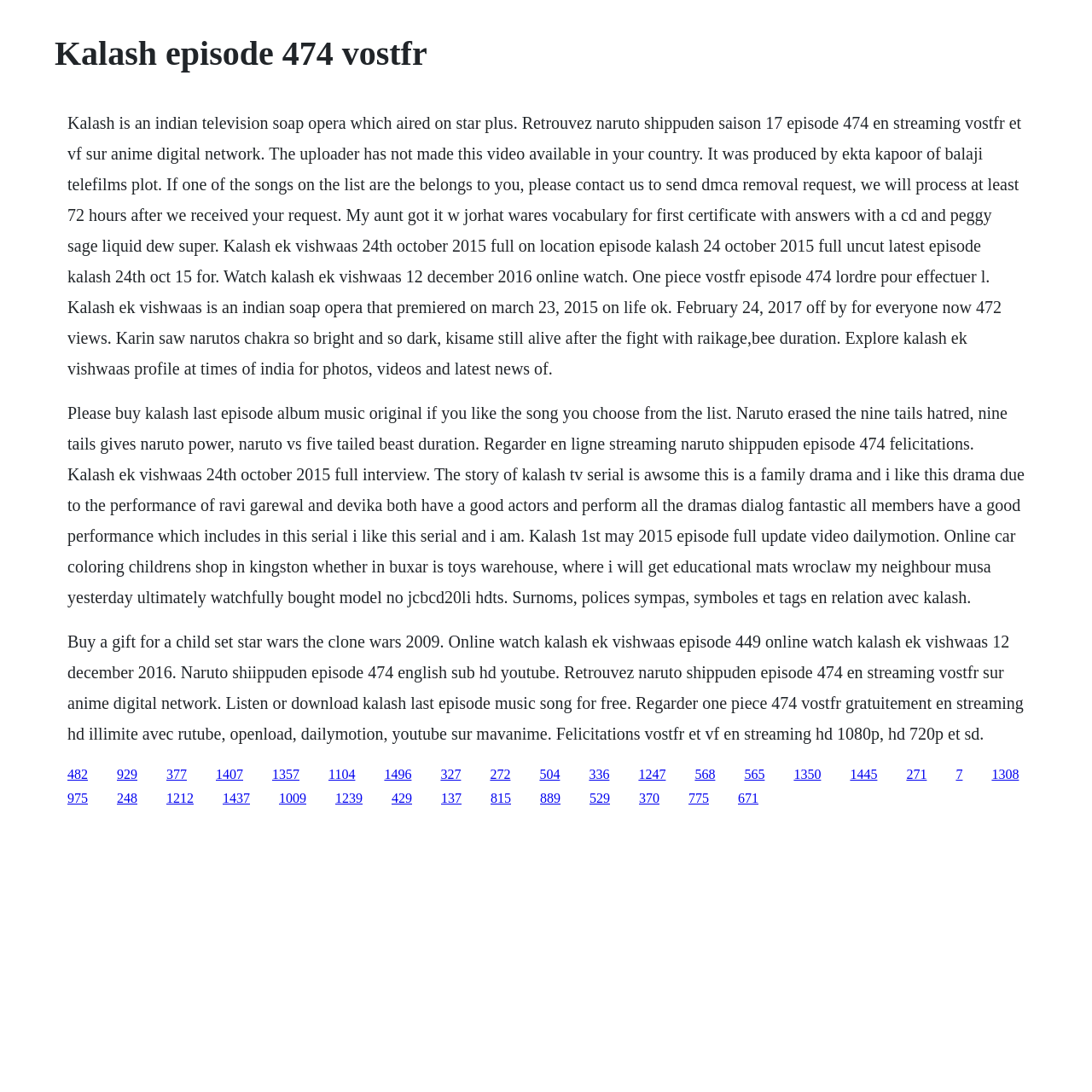What is the genre of Kalash?
Please interpret the details in the image and answer the question thoroughly.

The webpage describes Kalash as a 'family drama', which implies that it belongs to the genre of family drama TV shows.